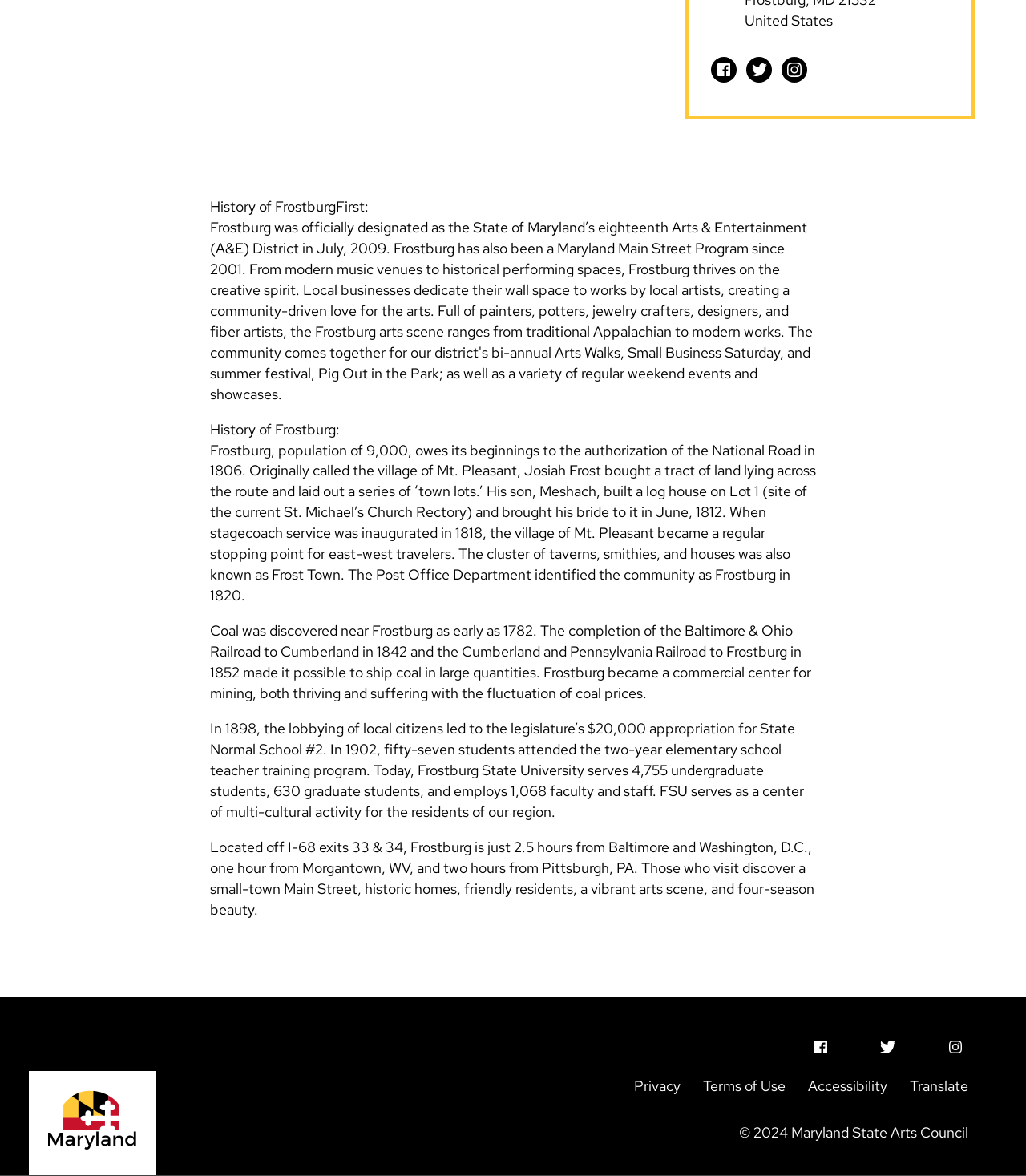Extract the bounding box coordinates for the HTML element that matches this description: "MSAC Facebook Profile". The coordinates should be four float numbers between 0 and 1, i.e., [left, top, right, bottom].

[0.788, 0.879, 0.812, 0.901]